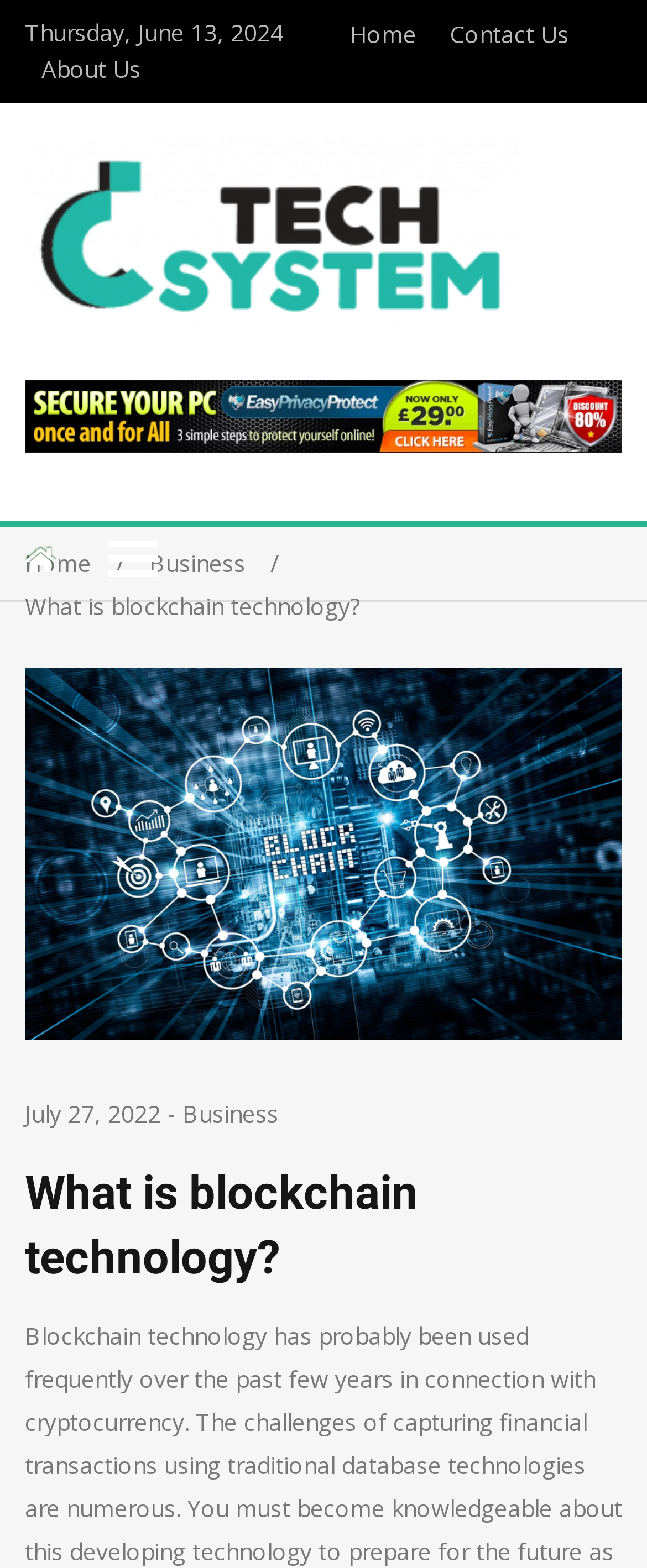Give a full account of the webpage's elements and their arrangement.

The webpage is about blockchain technology, with the main title "What is blockchain technology?" prominently displayed. At the top left corner, the current date "Thursday, June 13, 2024" is shown. Below the date, there are three links: "Home", "Contact Us", and "About Us", aligned horizontally. 

To the right of these links, there is a logo of "C Tech System" with an image and a link. Below the logo, there is a navigation section with breadcrumbs, showing the path "Home > Business > What is blockchain technology?".

The main content of the webpage starts with a heading "What is blockchain technology?" followed by a subheading with the date "July 27, 2022" and a category "Business". The main article or text content is not explicitly mentioned in the accessibility tree, but it is likely to be below the heading and subheading.